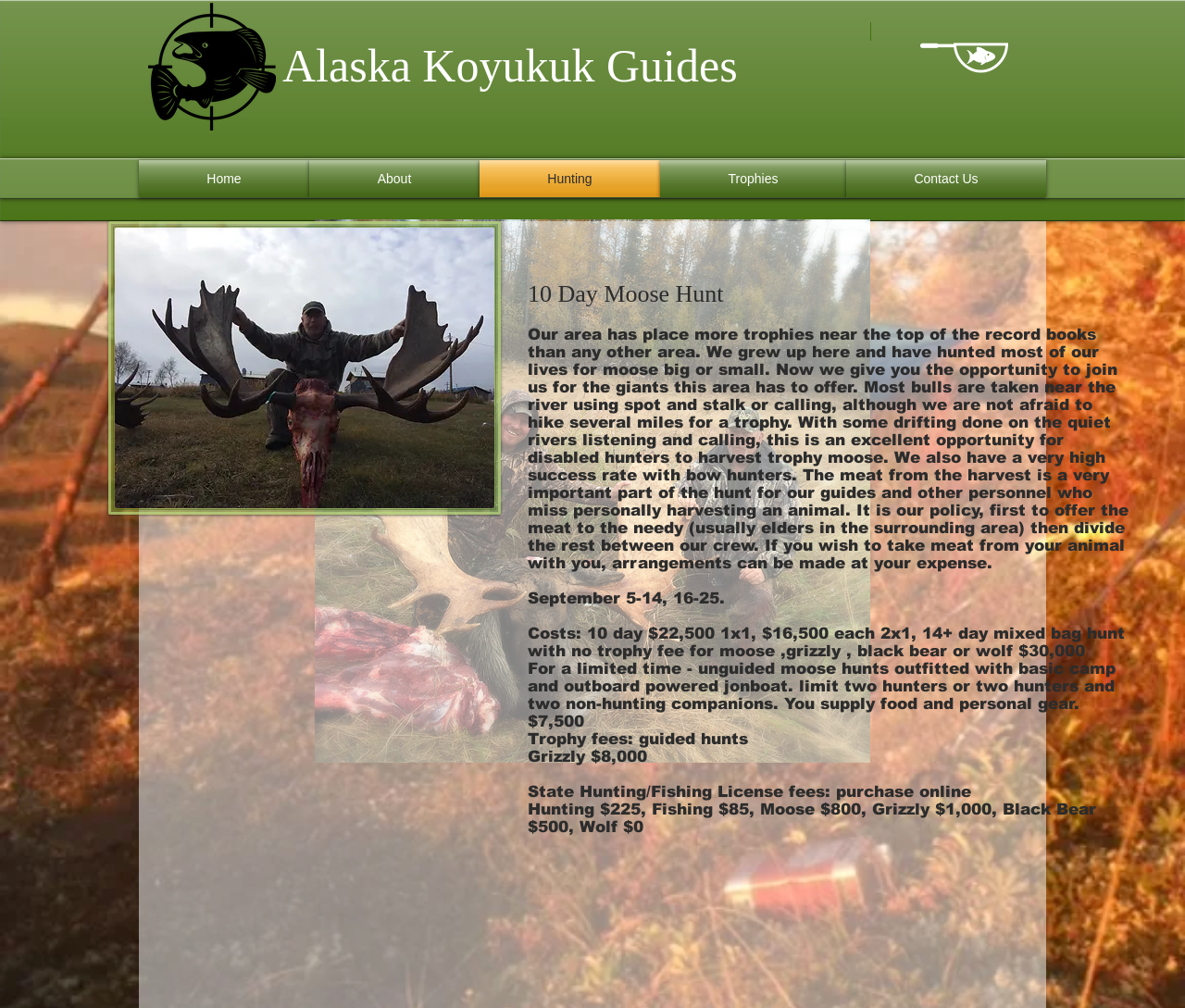Provide a one-word or one-phrase answer to the question:
What is the cost of a trophy fee for a grizzly?

$8,000